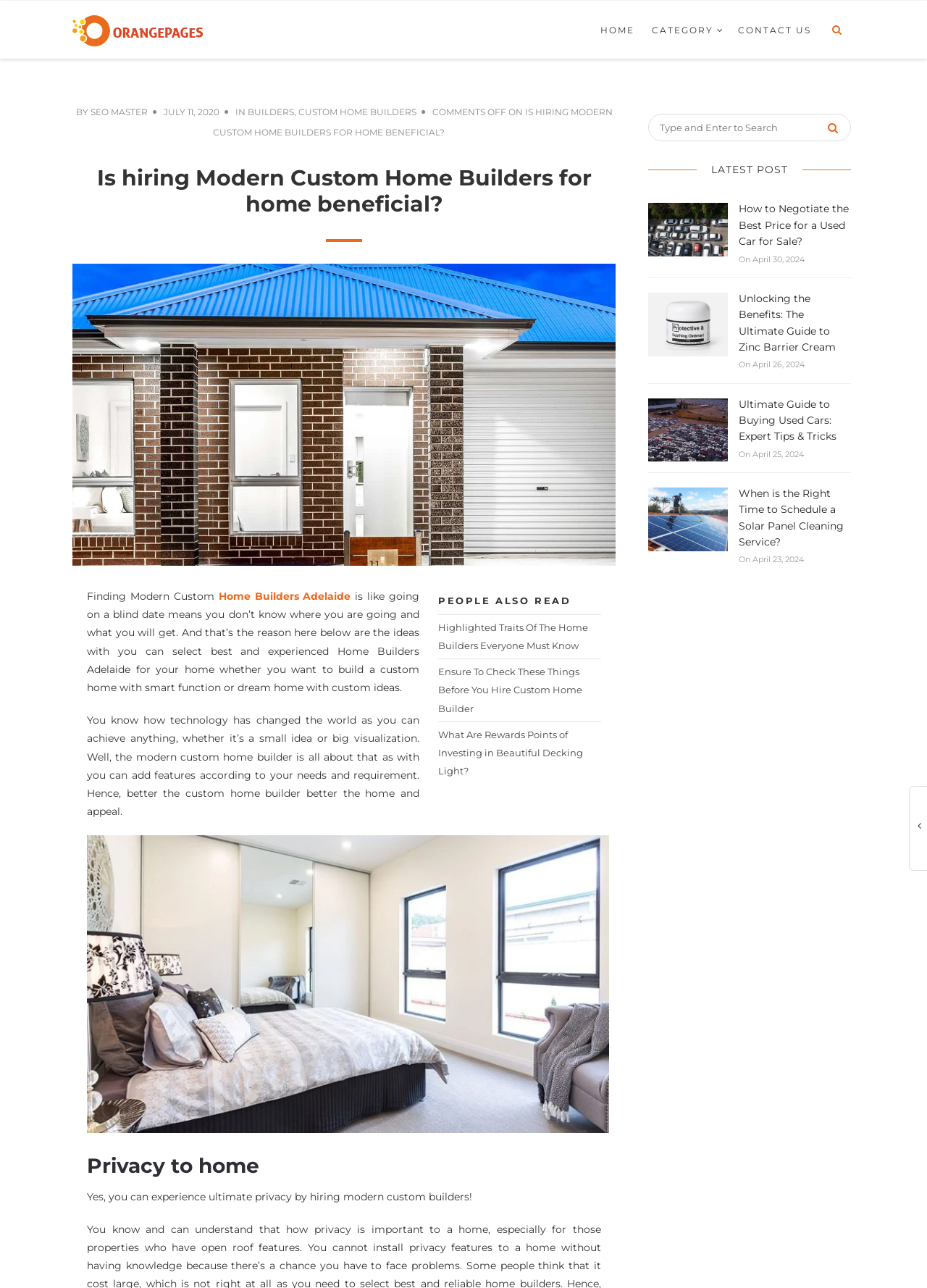Please identify the bounding box coordinates of the clickable area that will fulfill the following instruction: "Search for something in the search box". The coordinates should be in the format of four float numbers between 0 and 1, i.e., [left, top, right, bottom].

[0.699, 0.088, 0.918, 0.11]